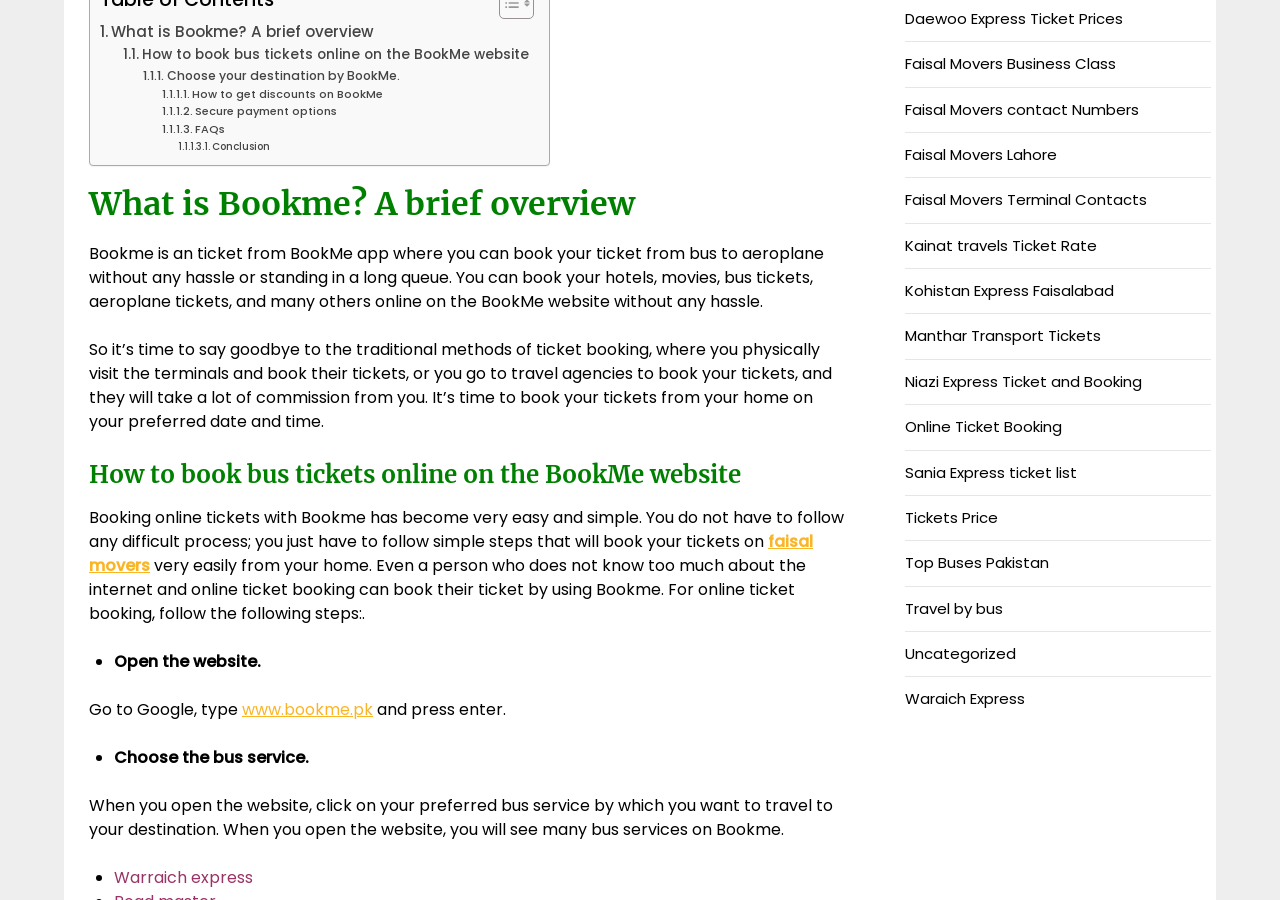What is the purpose of the links at the bottom of the webpage?
Please provide a single word or phrase as the answer based on the screenshot.

Related bus services